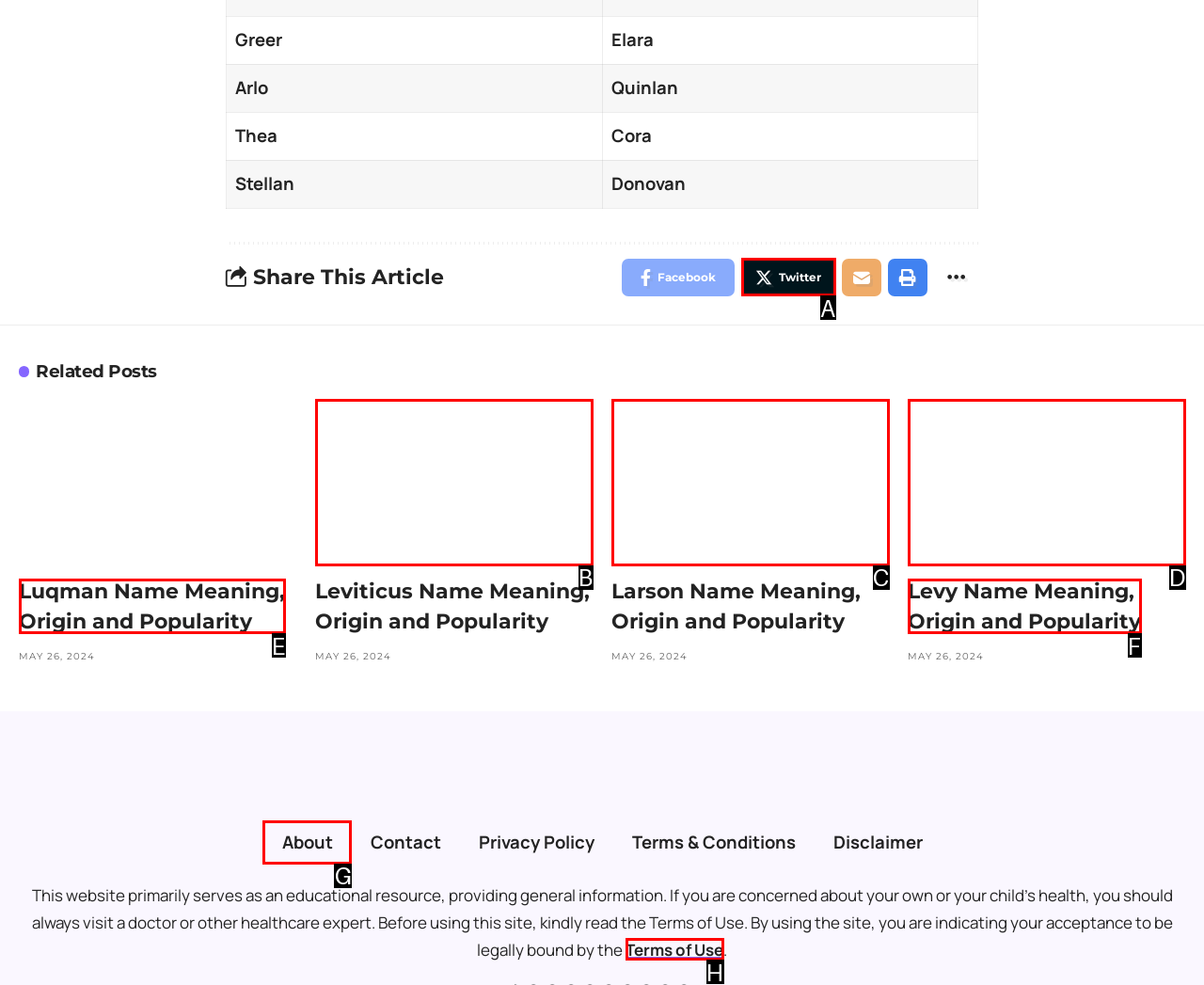Choose the letter of the UI element that aligns with the following description: Politics
State your answer as the letter from the listed options.

None